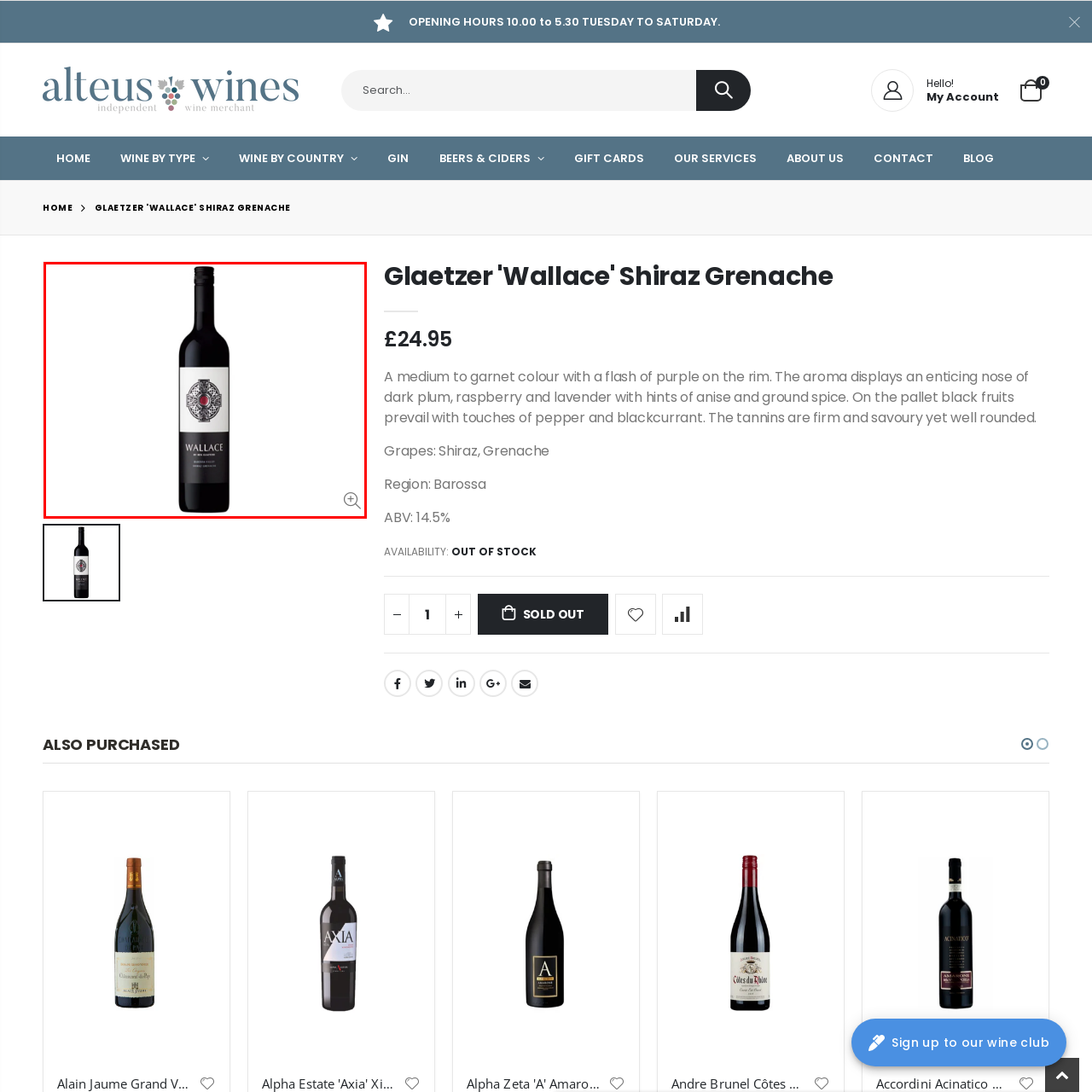What is the color of the wine?
Please examine the image within the red bounding box and provide a comprehensive answer based on the visual details you observe.

The color of the wine can be determined by reading the caption, which describes the wine as having a deep garnet color, indicating its rich and intense color profile.